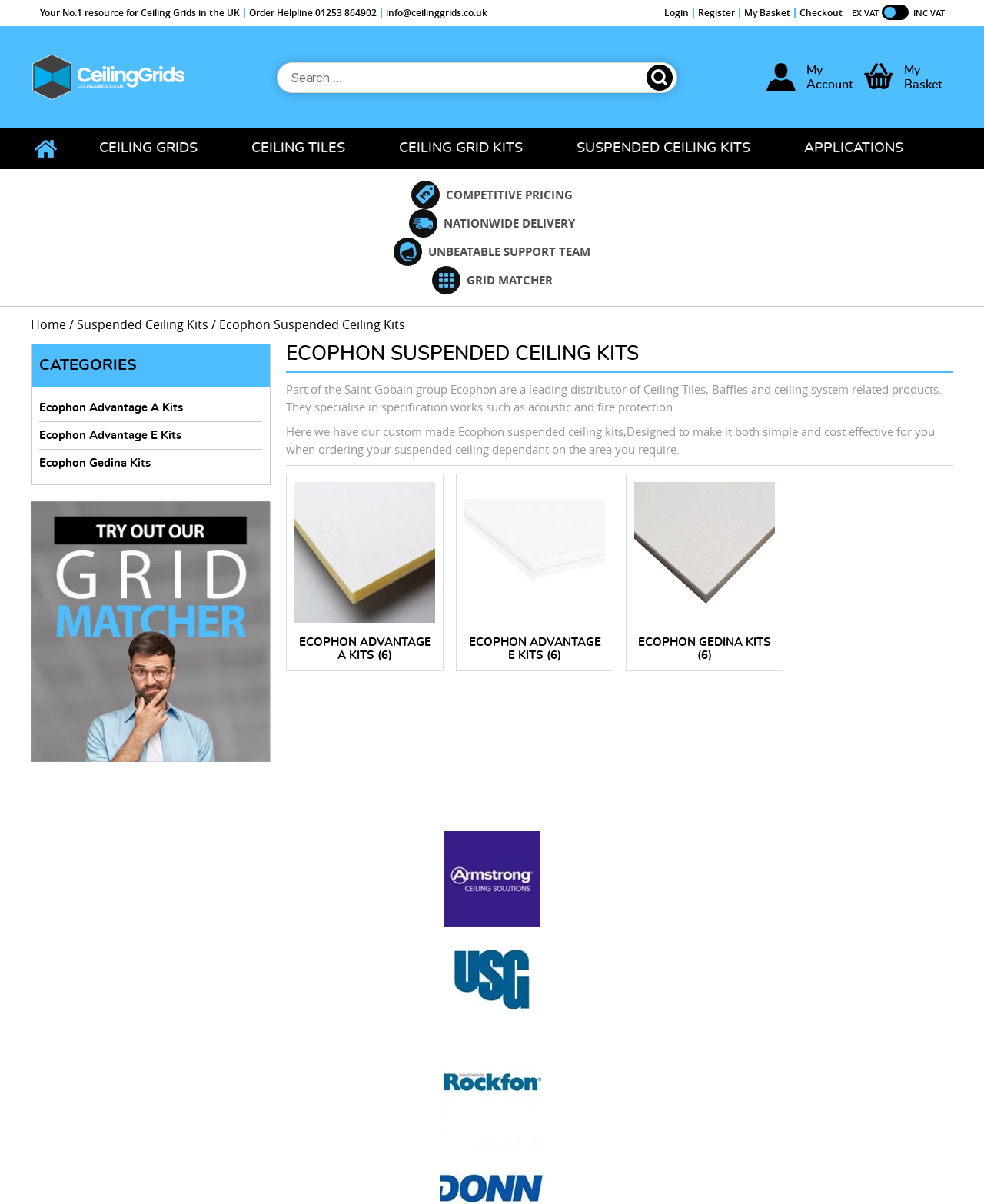Identify the bounding box for the UI element that is described as follows: "Ecophon Gedina Kits".

[0.04, 0.391, 0.266, 0.413]